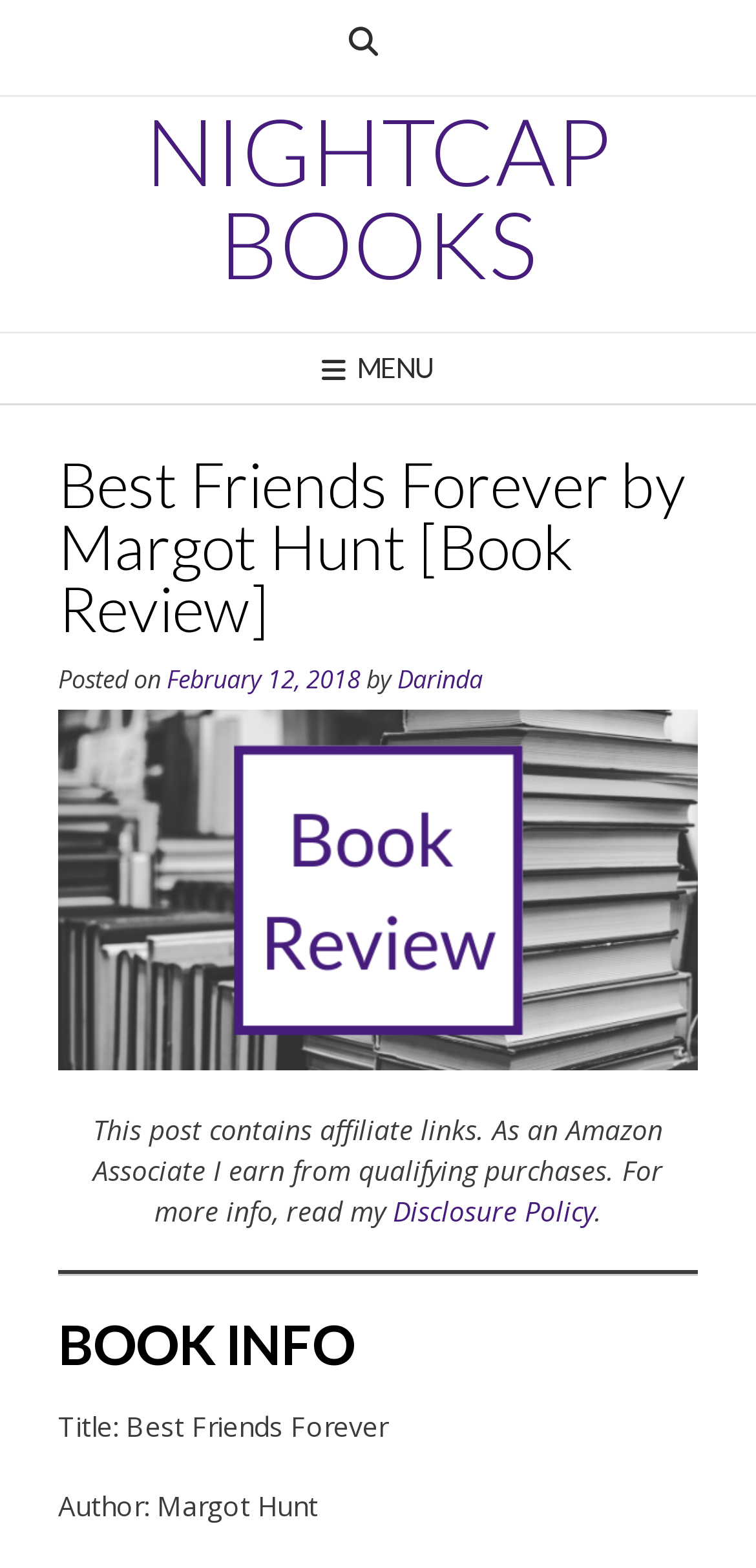What is the title of the book being reviewed?
Provide a short answer using one word or a brief phrase based on the image.

Best Friends Forever